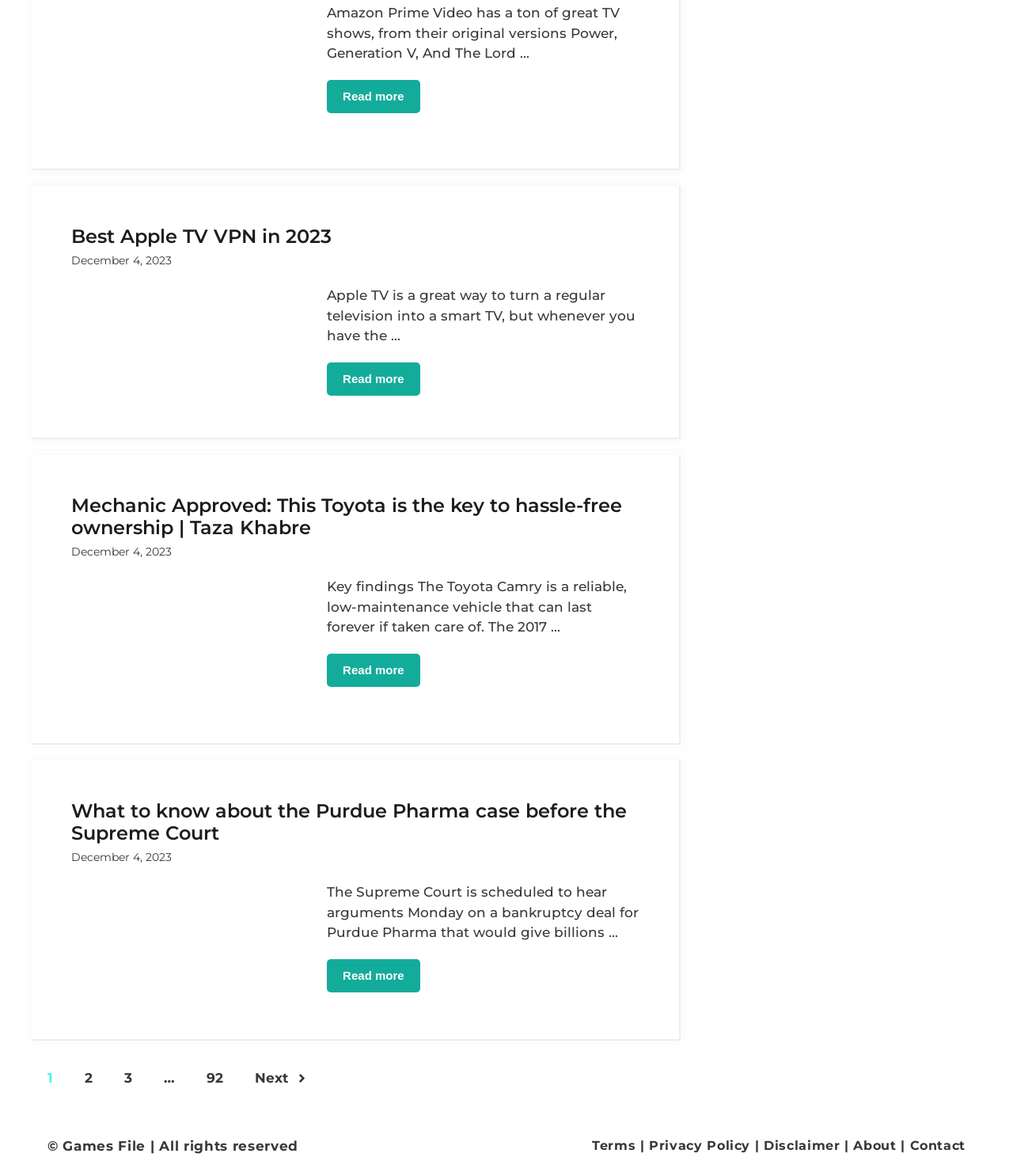Determine the bounding box coordinates of the area to click in order to meet this instruction: "Read more about Mechanic Approved: This Toyota is the key to hassle-free ownership".

[0.323, 0.308, 0.415, 0.337]